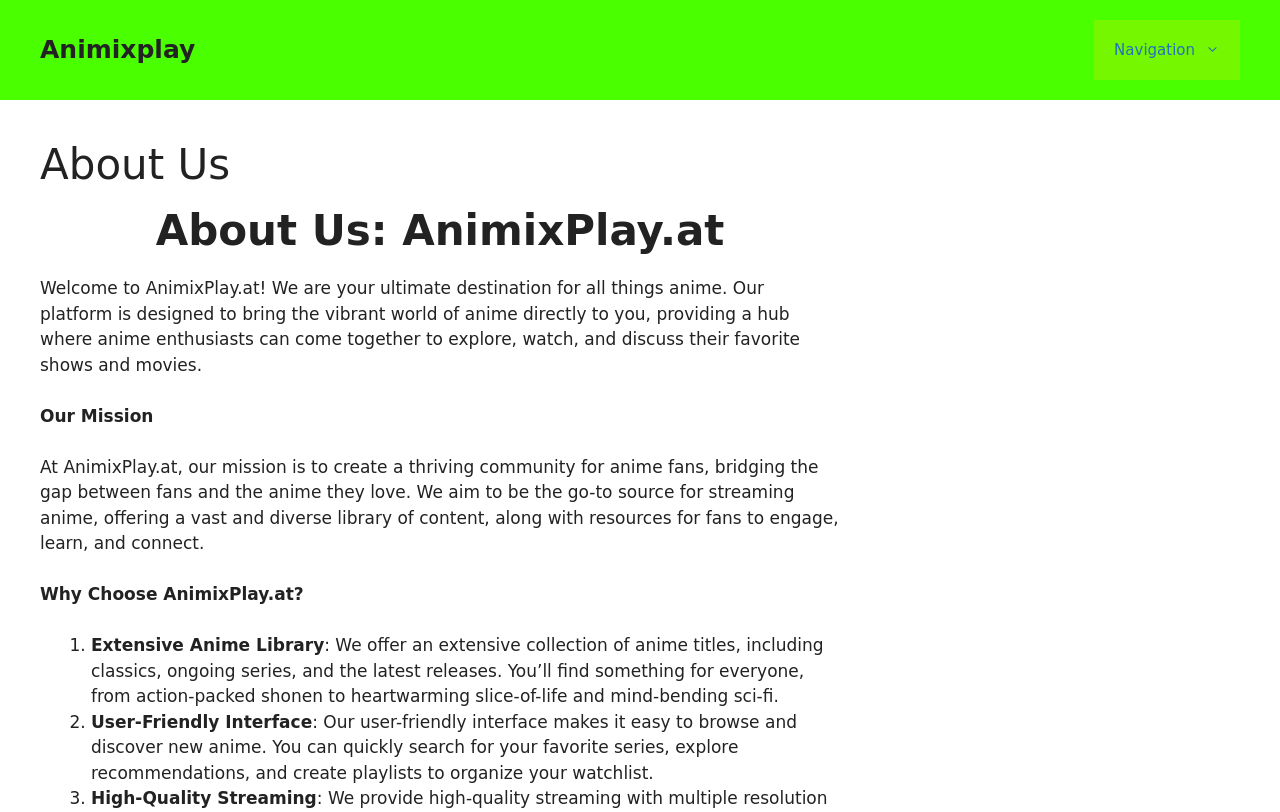What is the name of the website?
Please answer the question with a detailed and comprehensive explanation.

The name of the website can be found in the banner element at the top of the page, which contains the link 'Animixplay'.